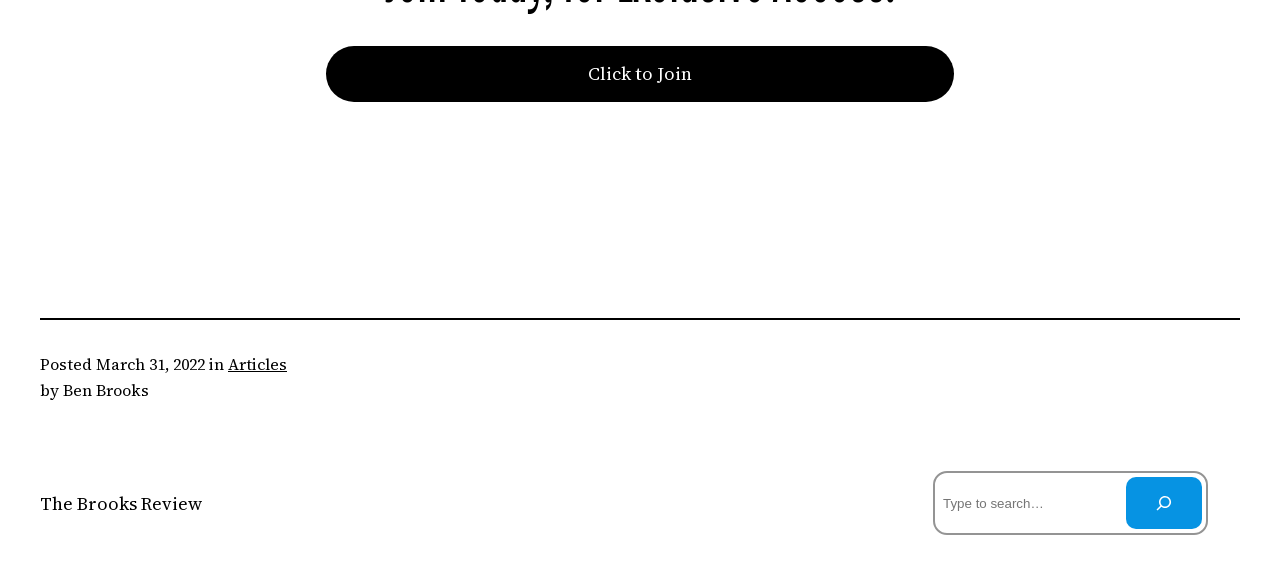Based on the element description "DOWNFILE", predict the bounding box coordinates of the UI element.

None